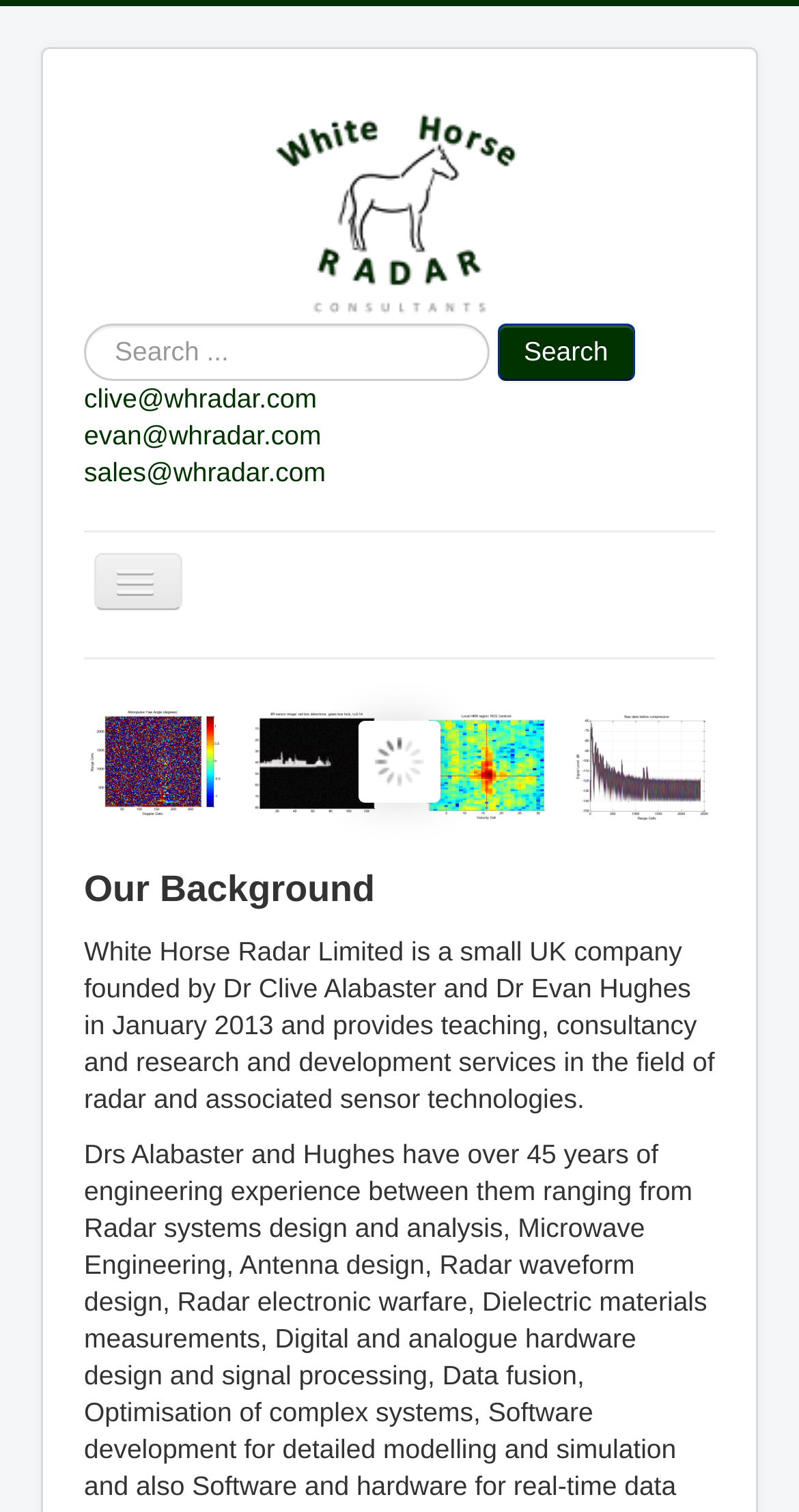Locate the UI element that matches the description parent_node: Search... name="searchword" placeholder="Search ..." in the webpage screenshot. Return the bounding box coordinates in the format (top-left x, top-left y, bottom-right x, bottom-right y), with values ranging from 0 to 1.

[0.105, 0.214, 0.613, 0.252]